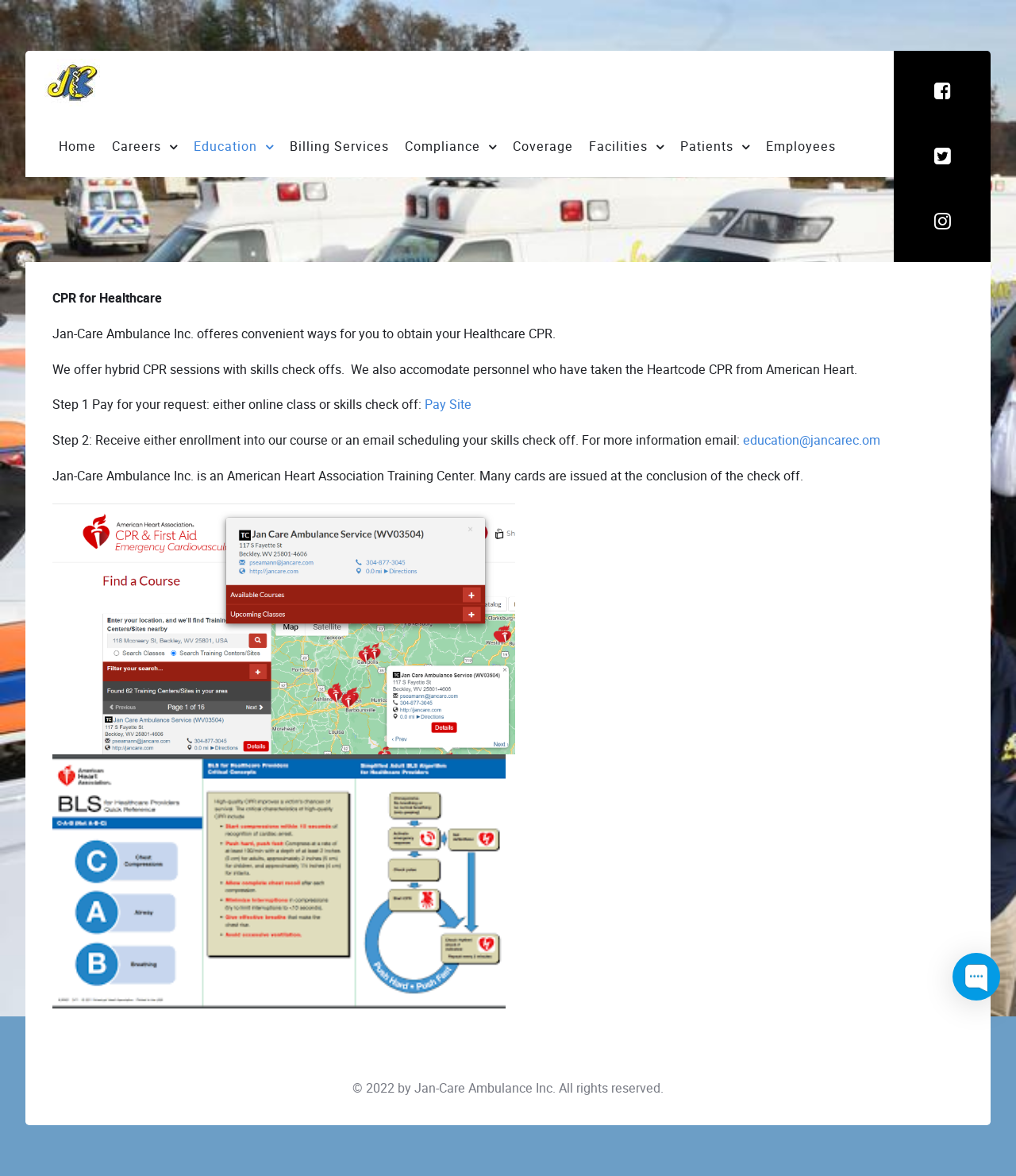Determine the bounding box for the HTML element described here: "education@jancarec.om". The coordinates should be given as [left, top, right, bottom] with each number being a float between 0 and 1.

[0.731, 0.367, 0.866, 0.382]